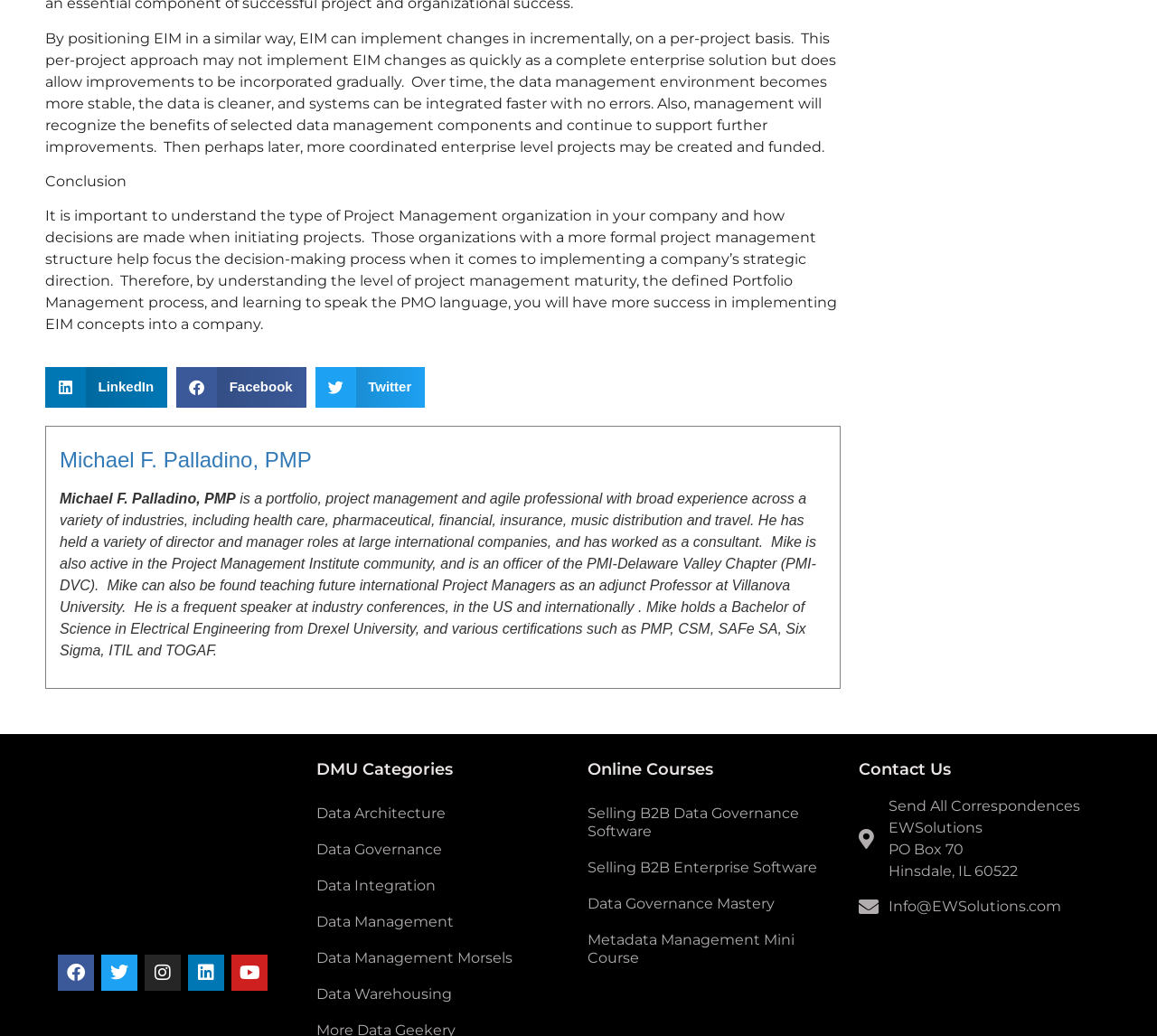Please find the bounding box coordinates of the element that you should click to achieve the following instruction: "Share on LinkedIn". The coordinates should be presented as four float numbers between 0 and 1: [left, top, right, bottom].

[0.039, 0.354, 0.145, 0.393]